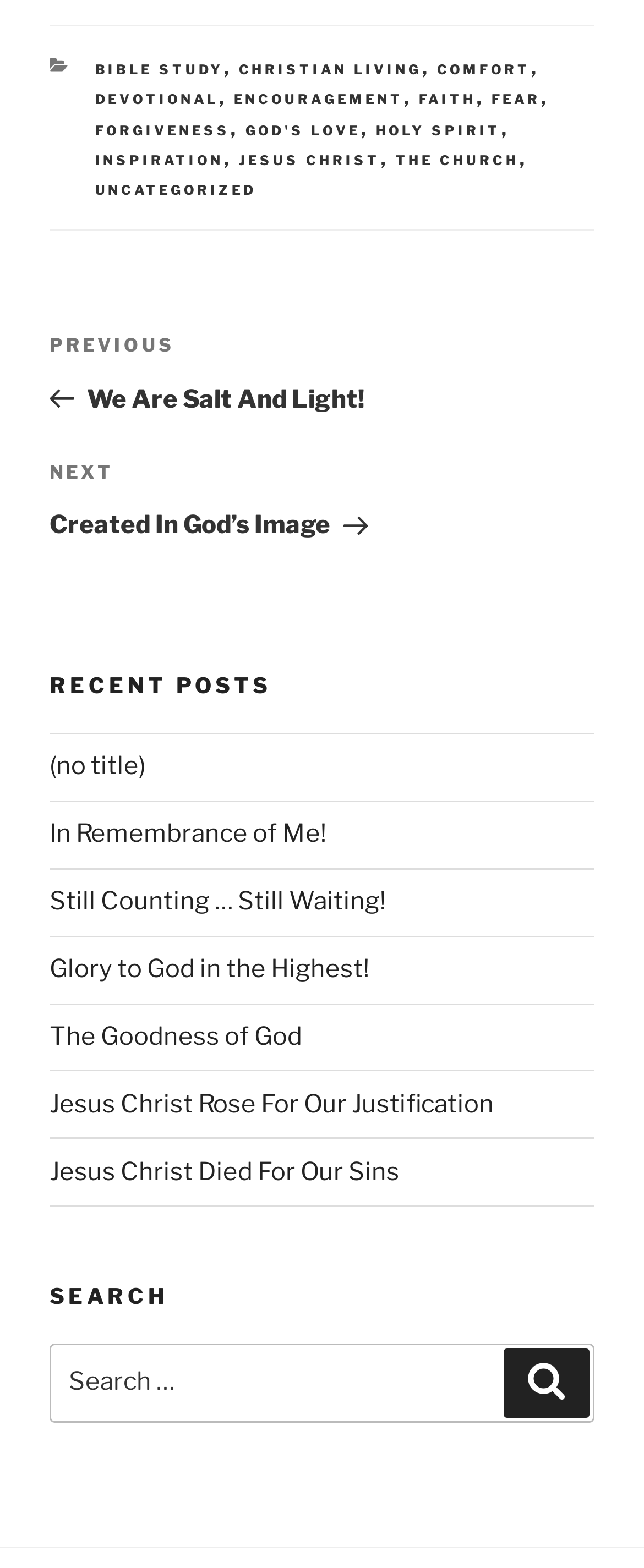What is the purpose of the search box? Based on the screenshot, please respond with a single word or phrase.

To search for posts